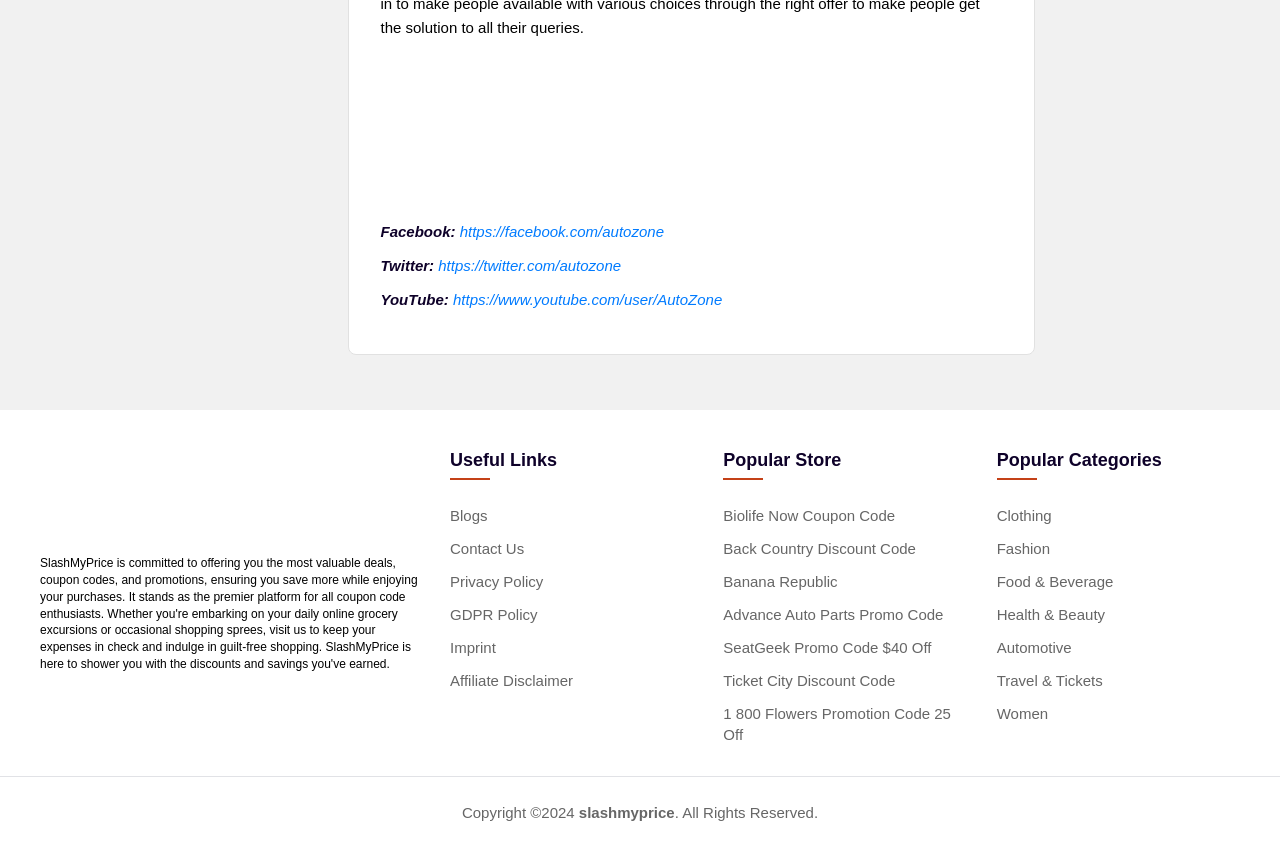What social media platforms are listed? Using the information from the screenshot, answer with a single word or phrase.

Facebook, Twitter, YouTube